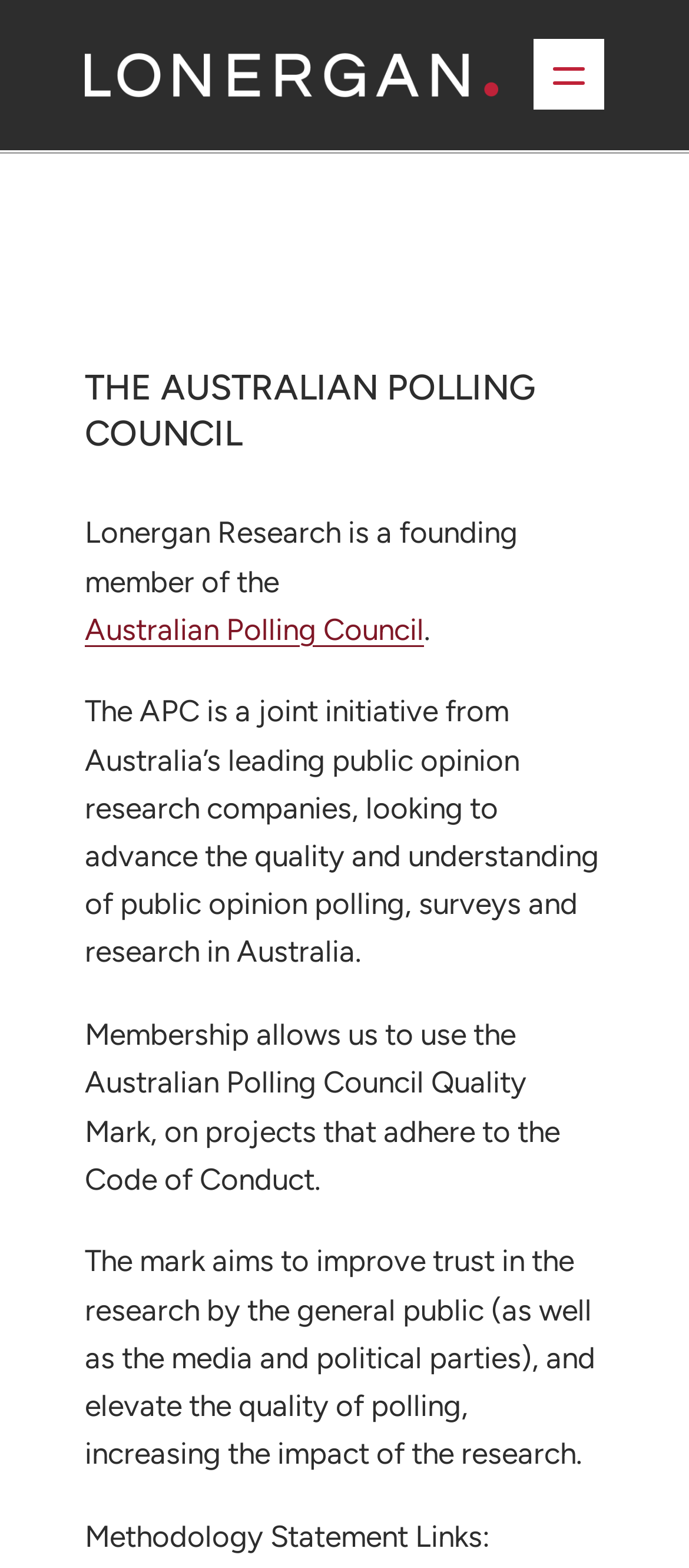Use a single word or phrase to answer the question: 
What is the name of the initiative that the Australian Polling Council is a part of?

Joint initiative